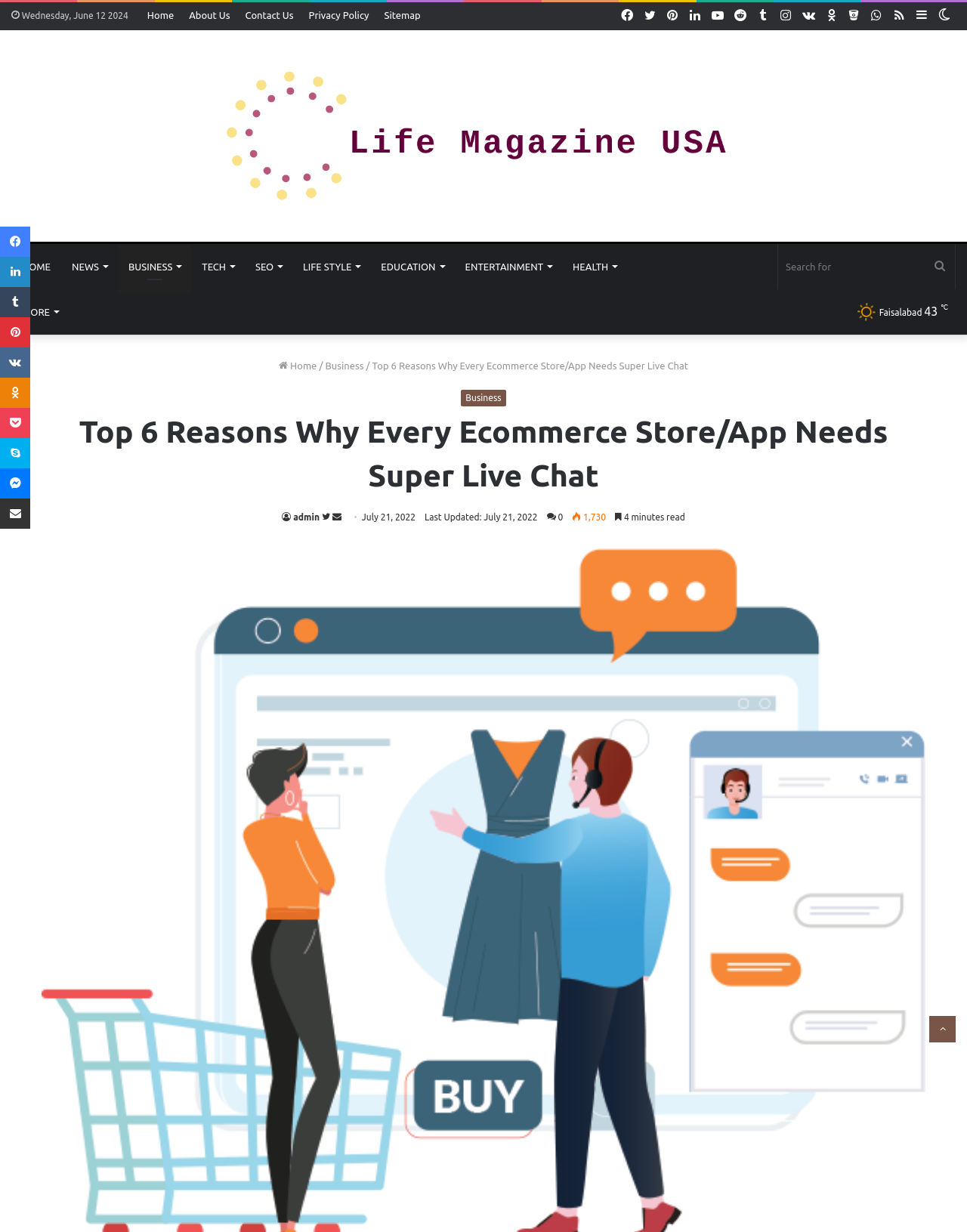Determine the bounding box for the UI element described here: "Back to top button".

[0.961, 0.825, 0.988, 0.846]